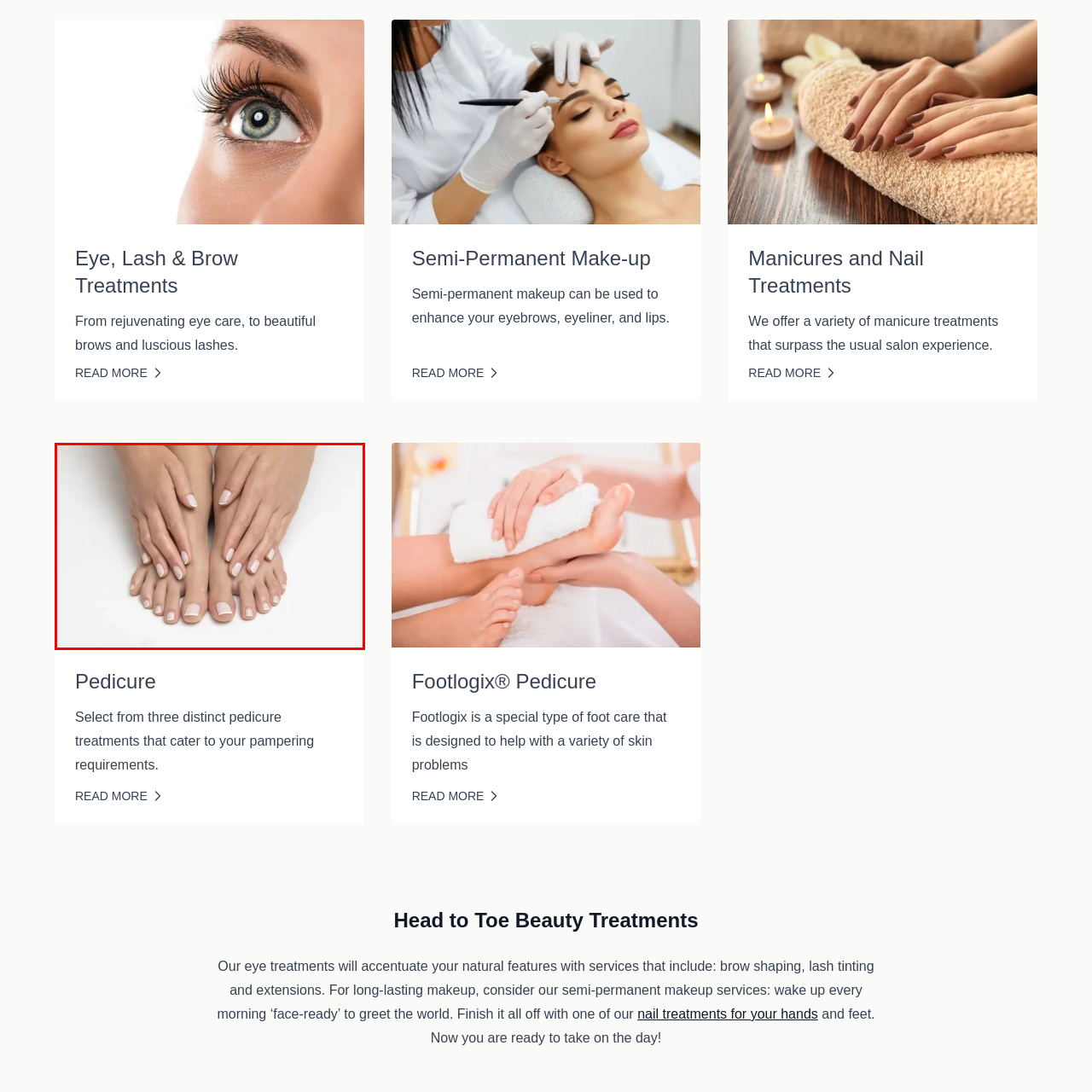What design is featured on the toenails?
Check the image encapsulated by the red bounding box and answer the question comprehensively.

The caption specifically highlights the French tip design on the toenails, which is a classic and elegant nail art style.